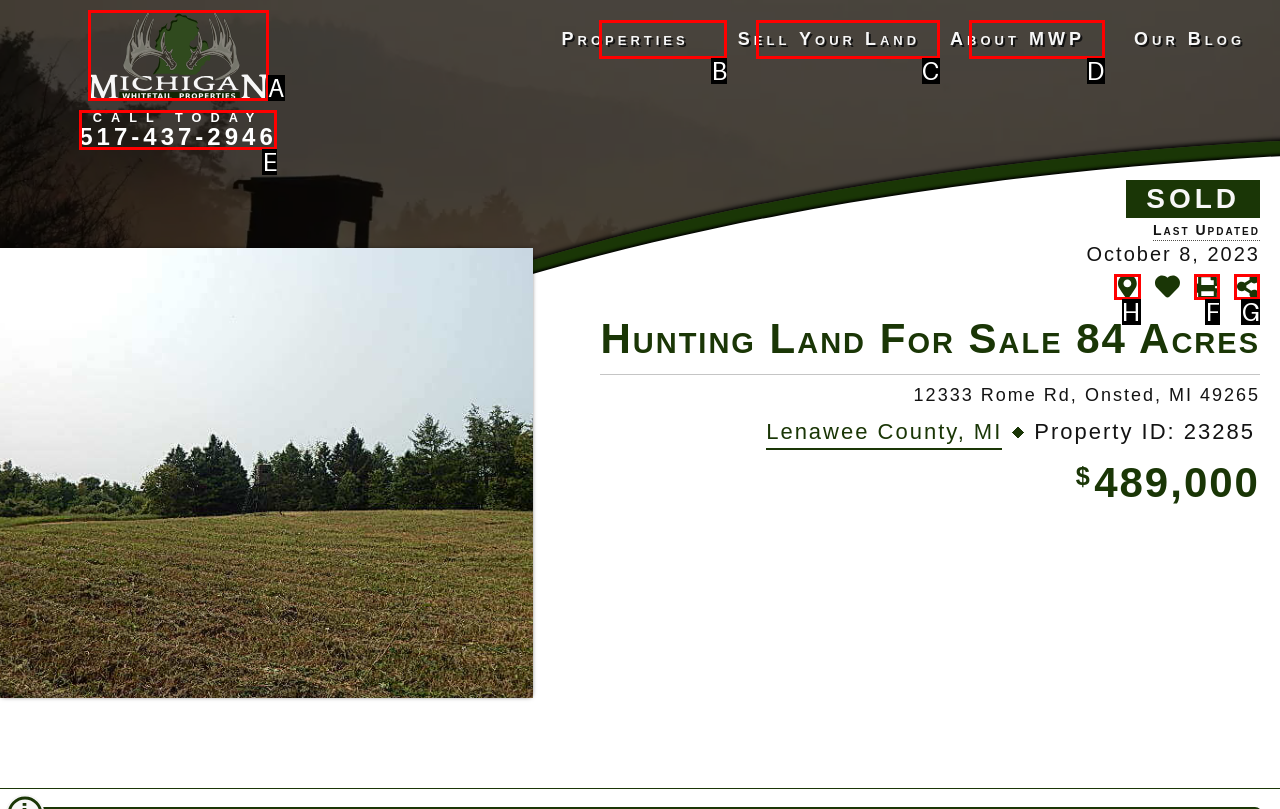Determine which element should be clicked for this task: Make an inquiry to the enterprise
Answer with the letter of the selected option.

None